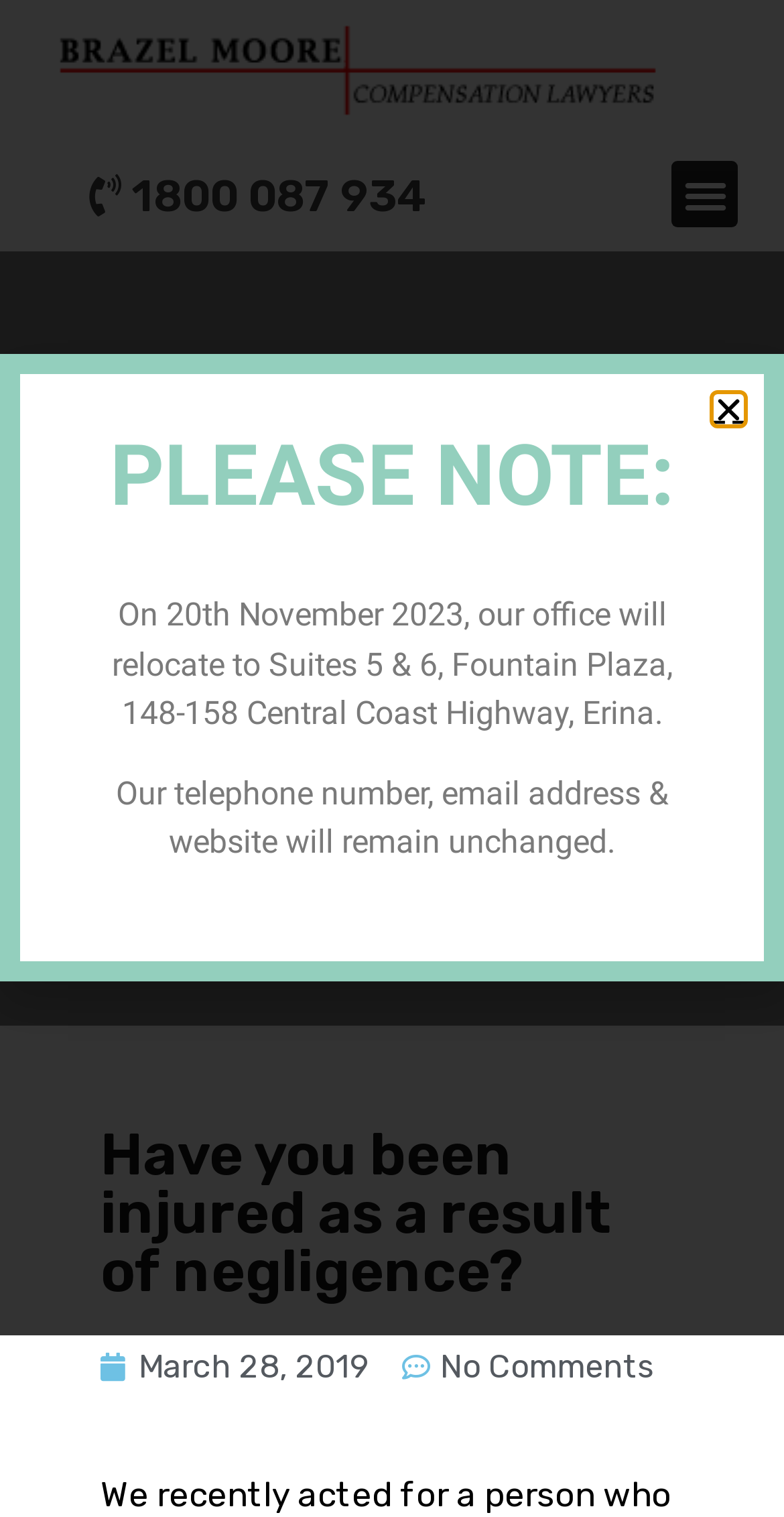What is the date of the blog post?
Give a detailed and exhaustive answer to the question.

I found the date of the blog post by looking at the link element with the text 'March 28, 2019' which is located at the bottom of the page.